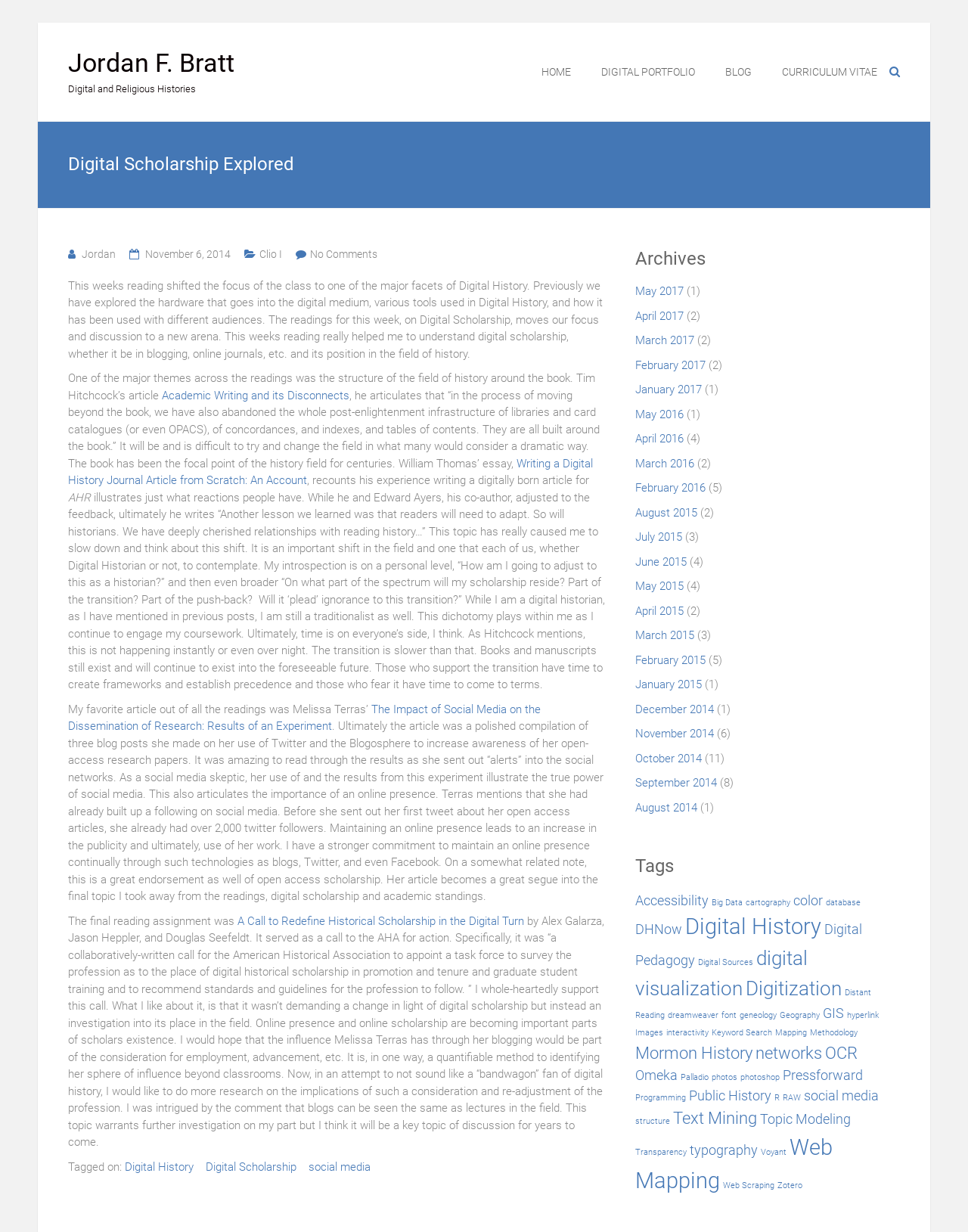What is the theme of the tag 'Accessibility'?
Answer the question using a single word or phrase, according to the image.

Accessibility